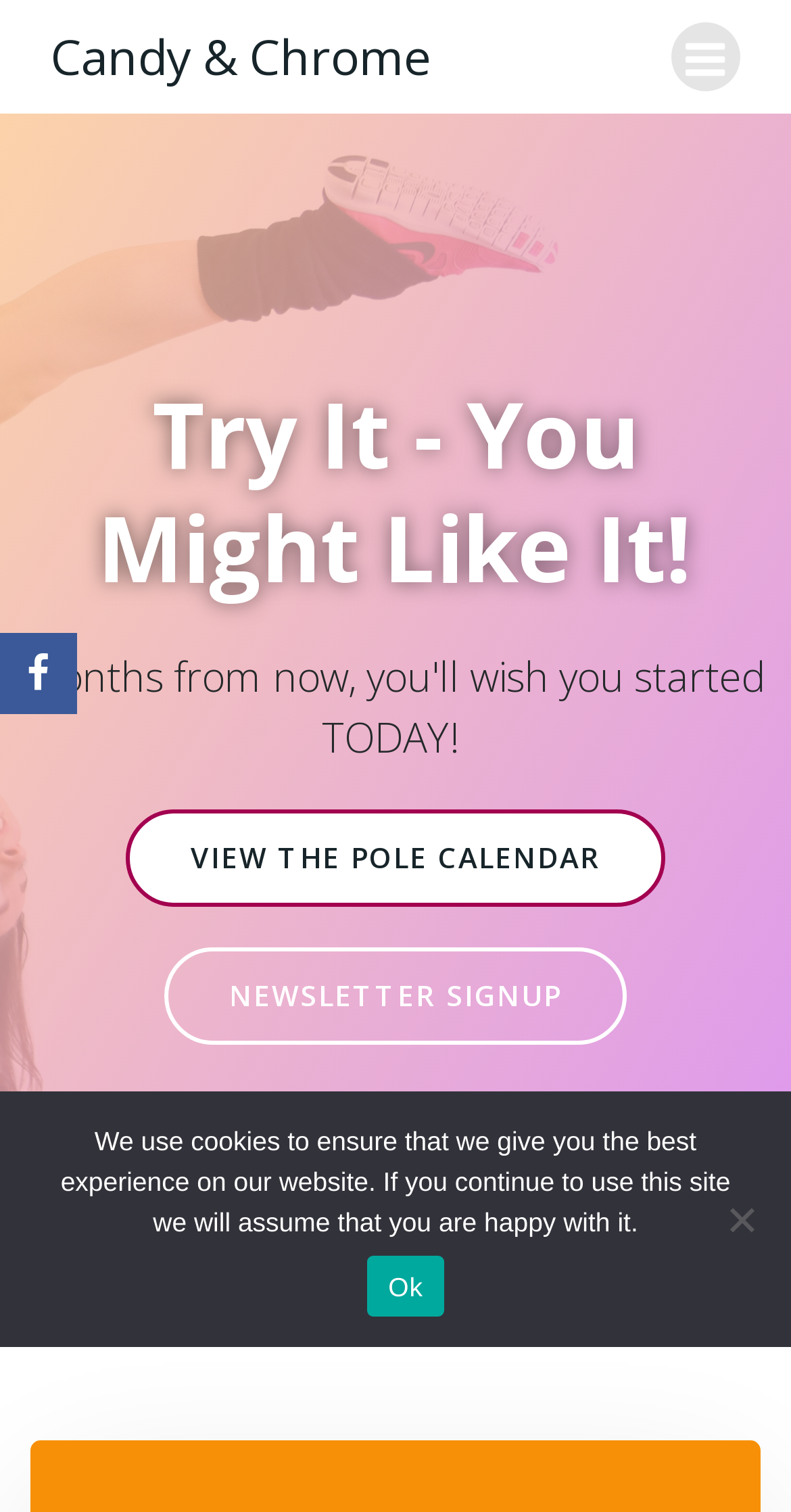Please find the bounding box for the UI element described by: "Newsletter Signup".

[0.208, 0.626, 0.792, 0.691]